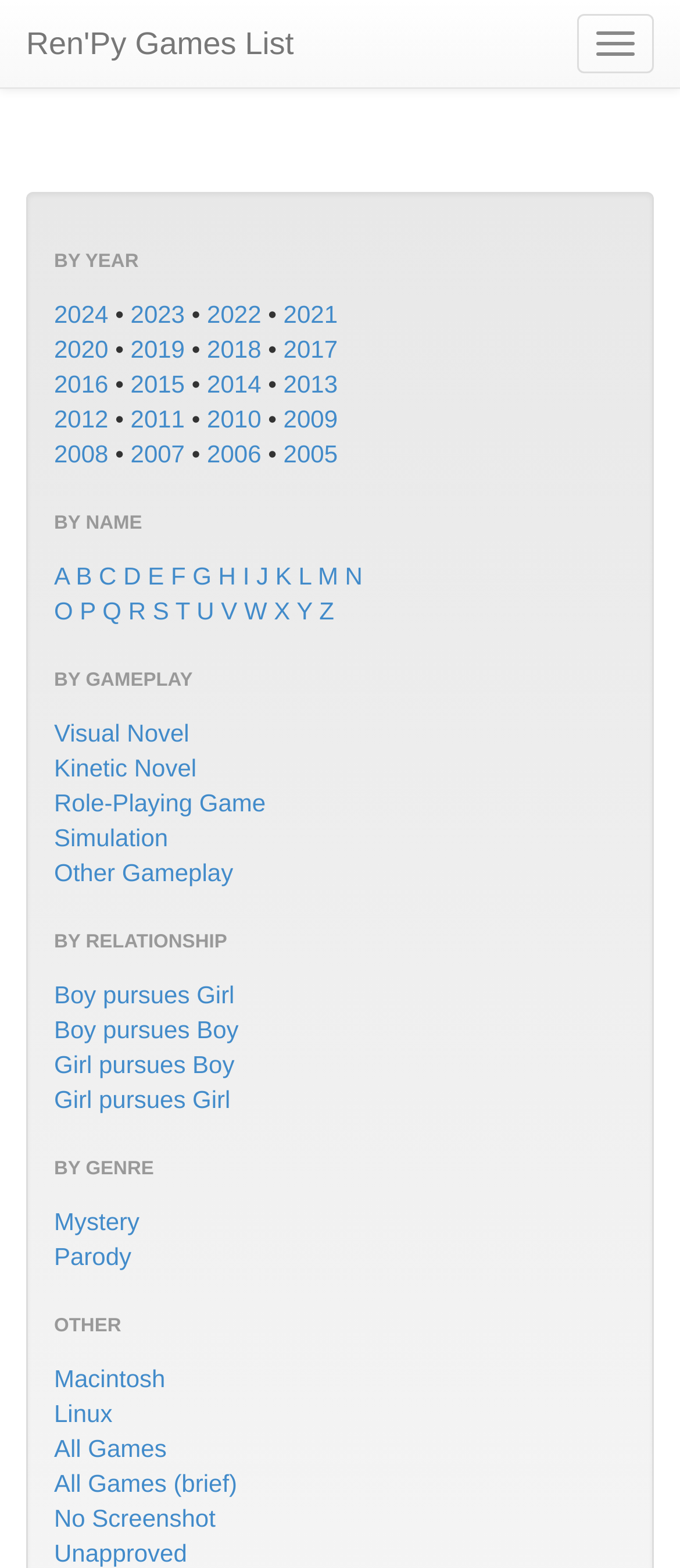Please identify the bounding box coordinates of the region to click in order to complete the given instruction: "View all games". The coordinates should be four float numbers between 0 and 1, i.e., [left, top, right, bottom].

[0.079, 0.915, 0.245, 0.932]